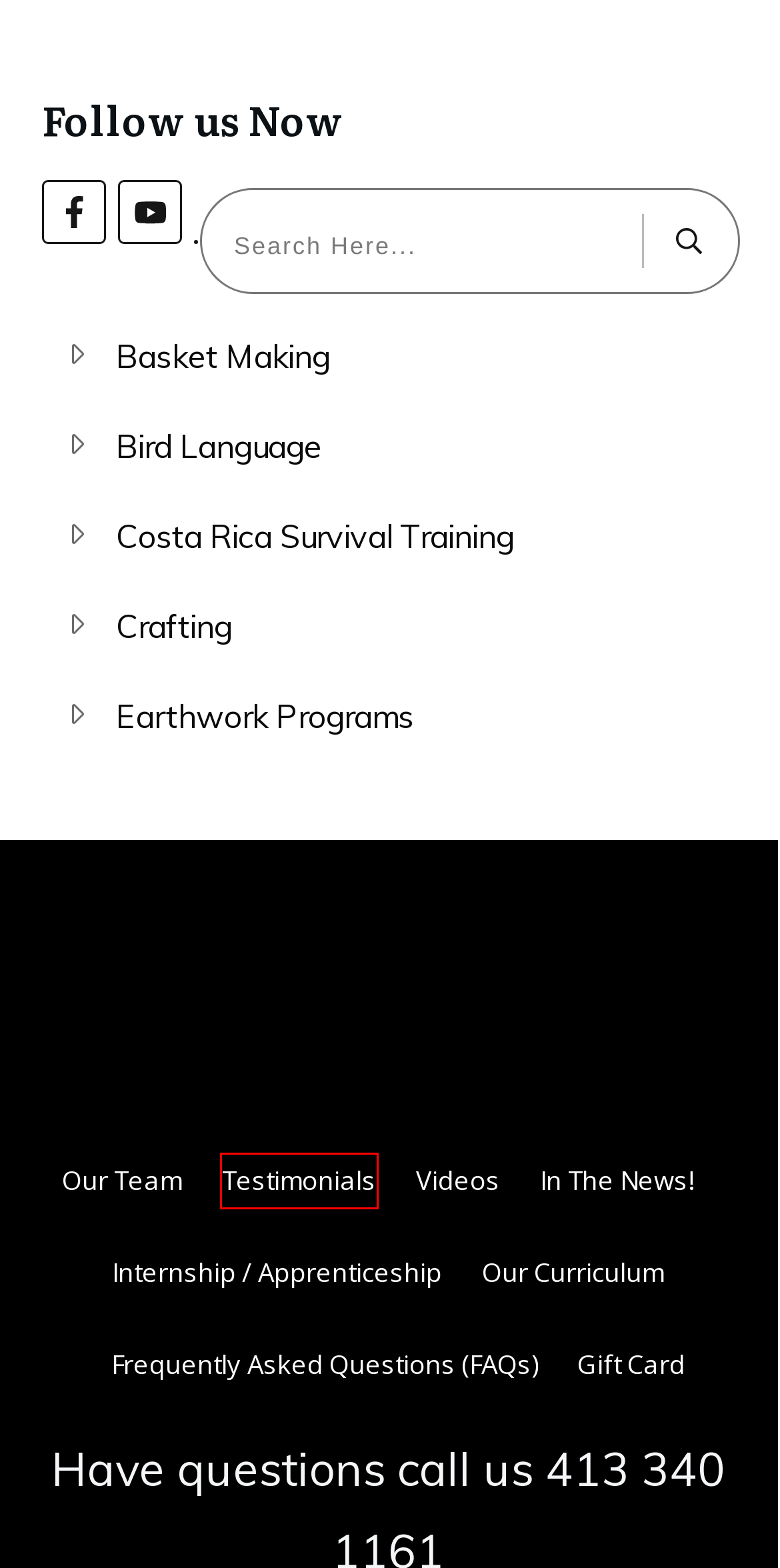Given a screenshot of a webpage with a red bounding box, please pick the webpage description that best fits the new webpage after clicking the element inside the bounding box. Here are the candidates:
A. In the News! - Wilderness Survival Training School
B. Earthwork Programs - Wilderness Survival Training School
C. Testimonials - Wilderness Survival Training School
D. Our Curriculum - Wilderness Survival Training School
E. Frequently Asked Questions (FAQs) - Wilderness Survival Training School
F. Crafting - Wilderness Survival Training School
G. Our Team - Wilderness Survival Training School
H. Basket Making - Wilderness Survival Training School

C